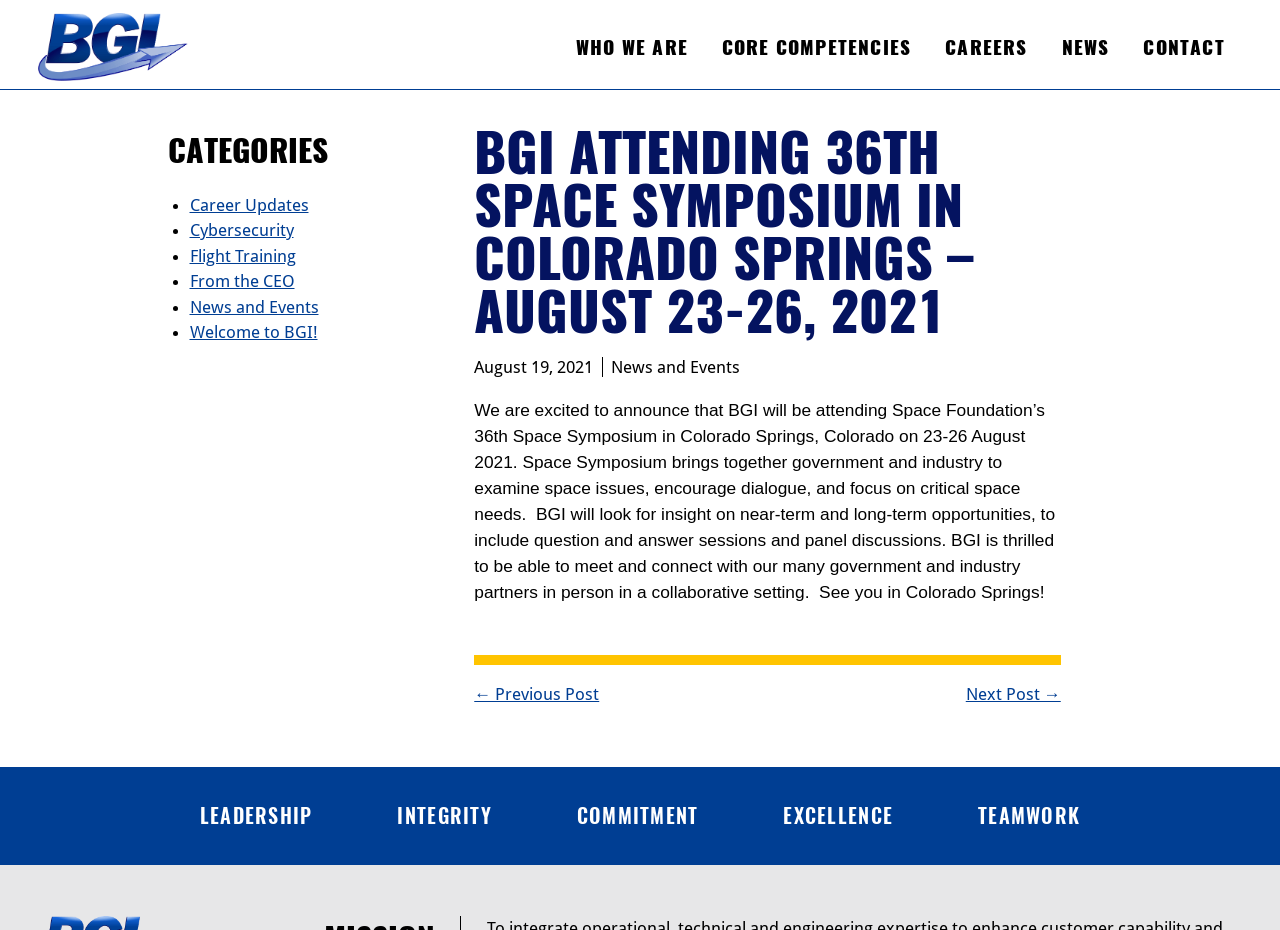Given the element description, predict the bounding box coordinates in the format (top-left x, top-left y, bottom-right x, bottom-right y). Make sure all values are between 0 and 1. Here is the element description: ← Previous Post

[0.371, 0.736, 0.468, 0.757]